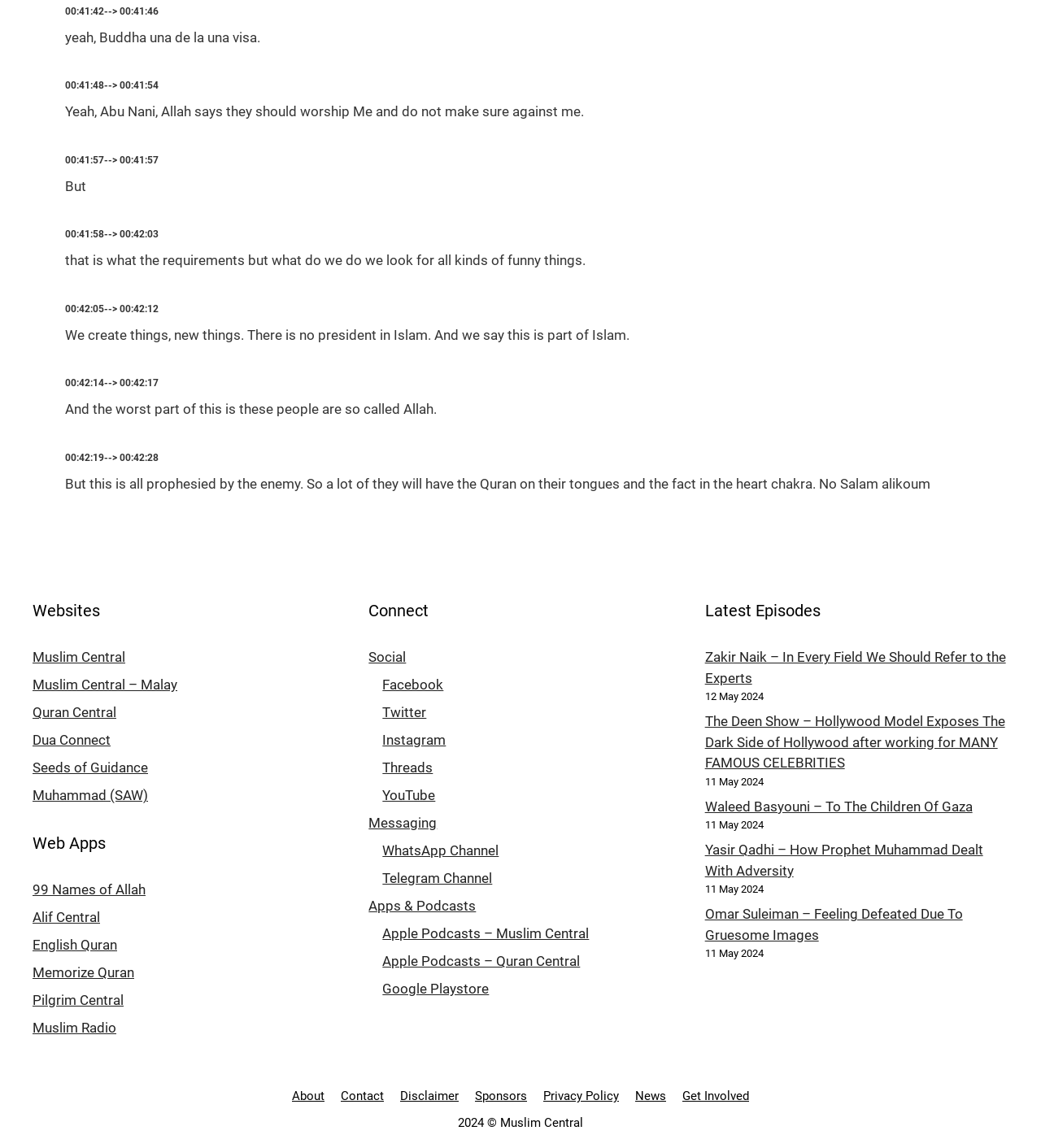Using the elements shown in the image, answer the question comprehensively: How many links are there under 'Websites'?

I counted the number of links under the 'Websites' heading, which are 'Muslim Central', 'Muslim Central – Malay', 'Quran Central', 'Dua Connect', and 'Seeds of Guidance', totaling 5 links.